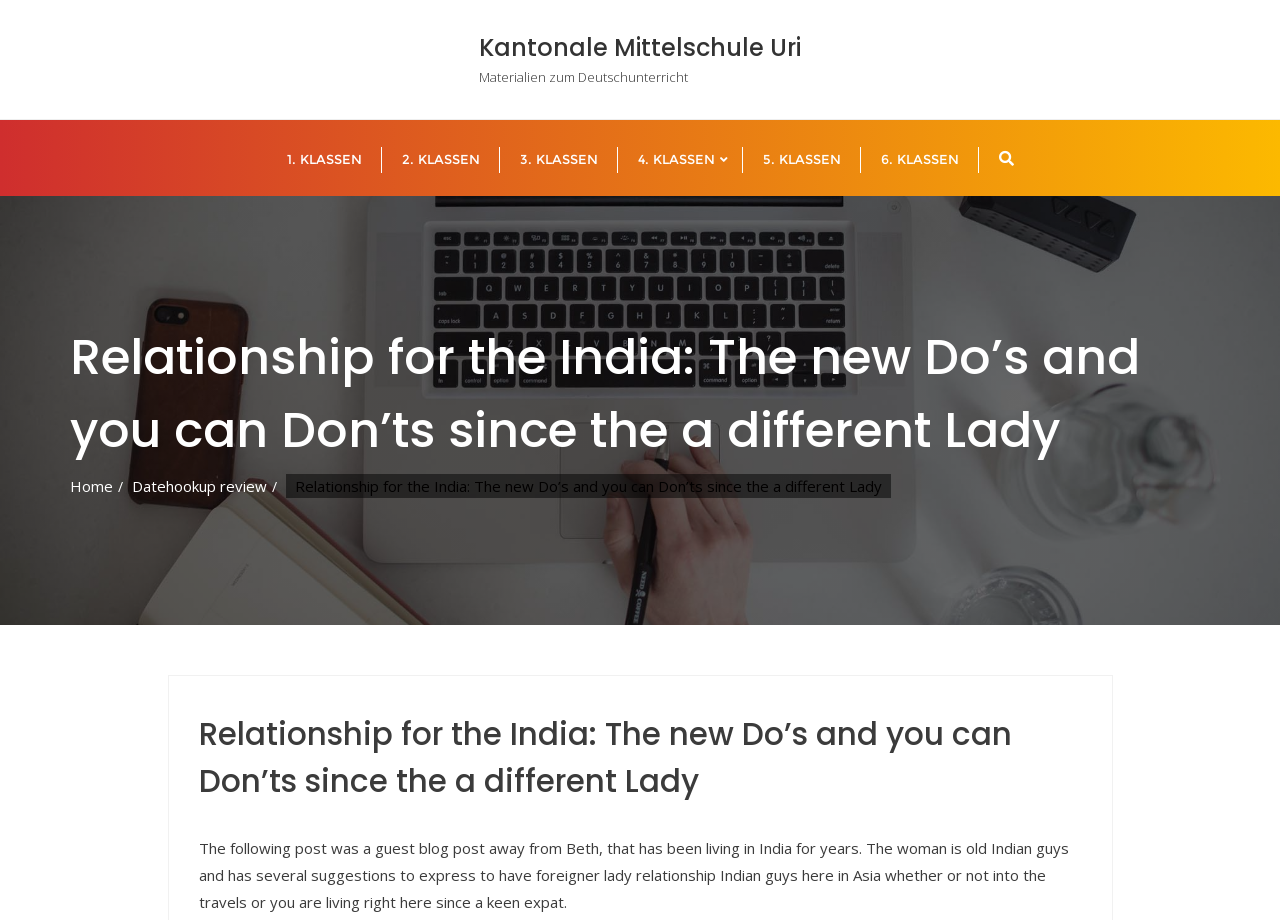Predict the bounding box coordinates of the UI element that matches this description: "2. Klassen". The coordinates should be in the format [left, top, right, bottom] with each value between 0 and 1.

[0.298, 0.131, 0.39, 0.213]